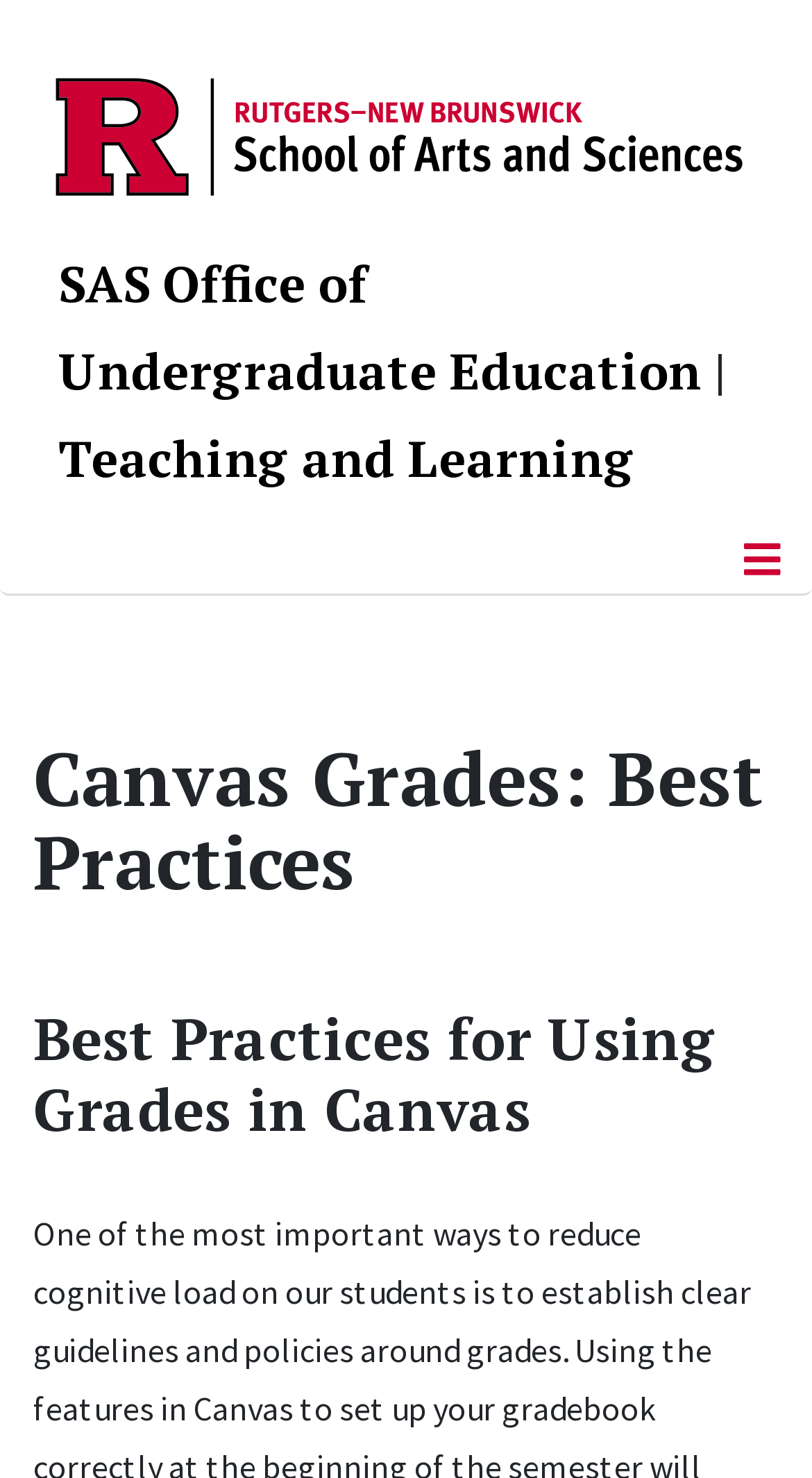Describe the webpage meticulously, covering all significant aspects.

The webpage is about "Canvas Grades: Best Practices" and appears to be a resource page for the School of Arts and Sciences (SAS) at Rutgers—New Brunswick. 

At the top left corner, there is a link to the "RU Logo 2024" accompanied by an image of the same logo. To the right of the logo, there is a link to the "SAS Office of Undergraduate Education" followed by a vertical line. Below the logo, there are three links: "SAS Office of Undergraduate Education", "Teaching and Learning", and a button to "Toggle Navigation" which is currently not expanded. 

The main content of the page is divided into two sections, both of which are headings. The first heading is "Canvas Grades: Best Practices" and the second heading is "Best Practices for Using Grades in Canvas". 

At the bottom right corner of the page, there is a link to "Back to Top".